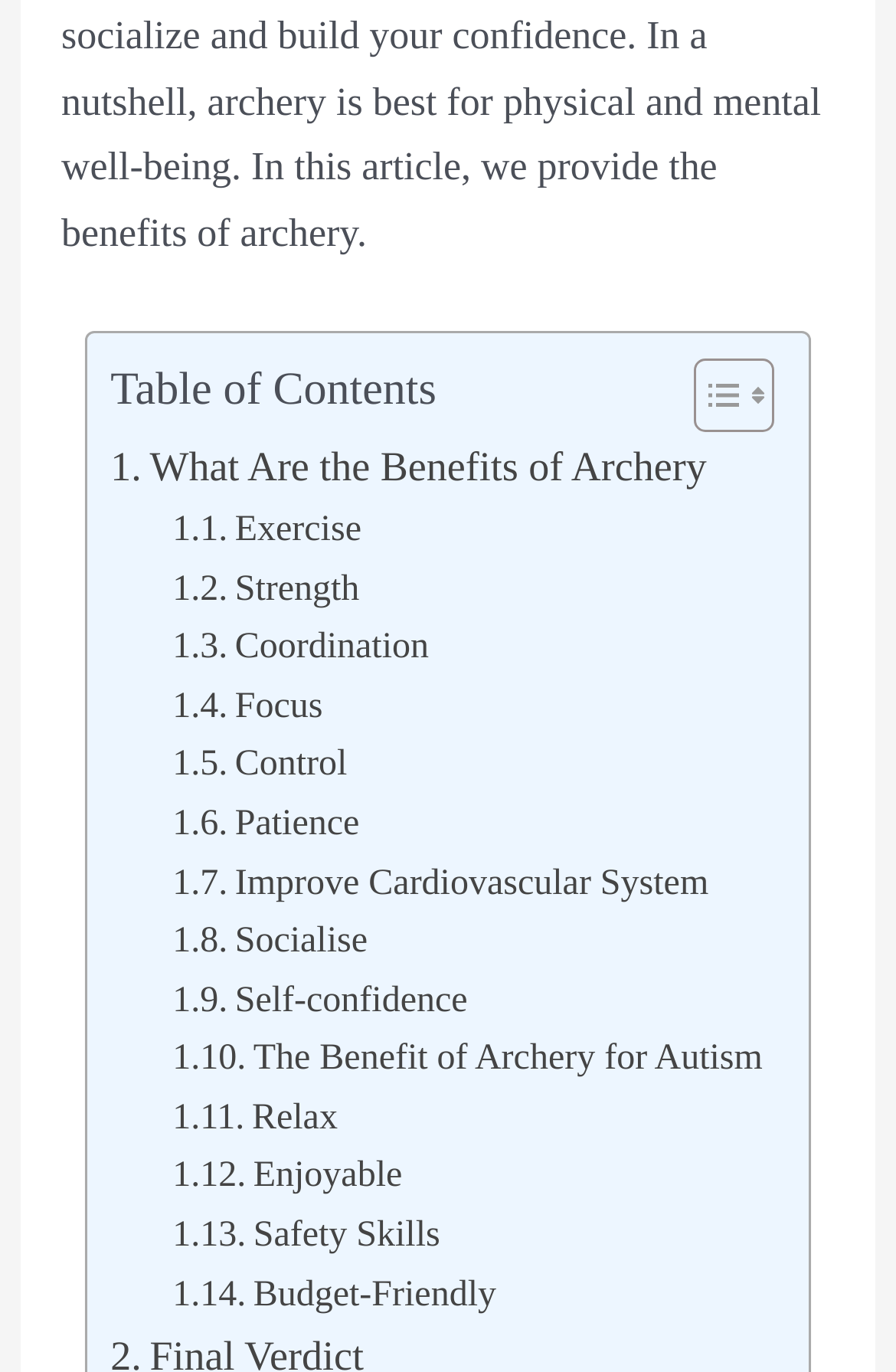Could you locate the bounding box coordinates for the section that should be clicked to accomplish this task: "Explore the safety skills of archery".

[0.192, 0.88, 0.491, 0.922]